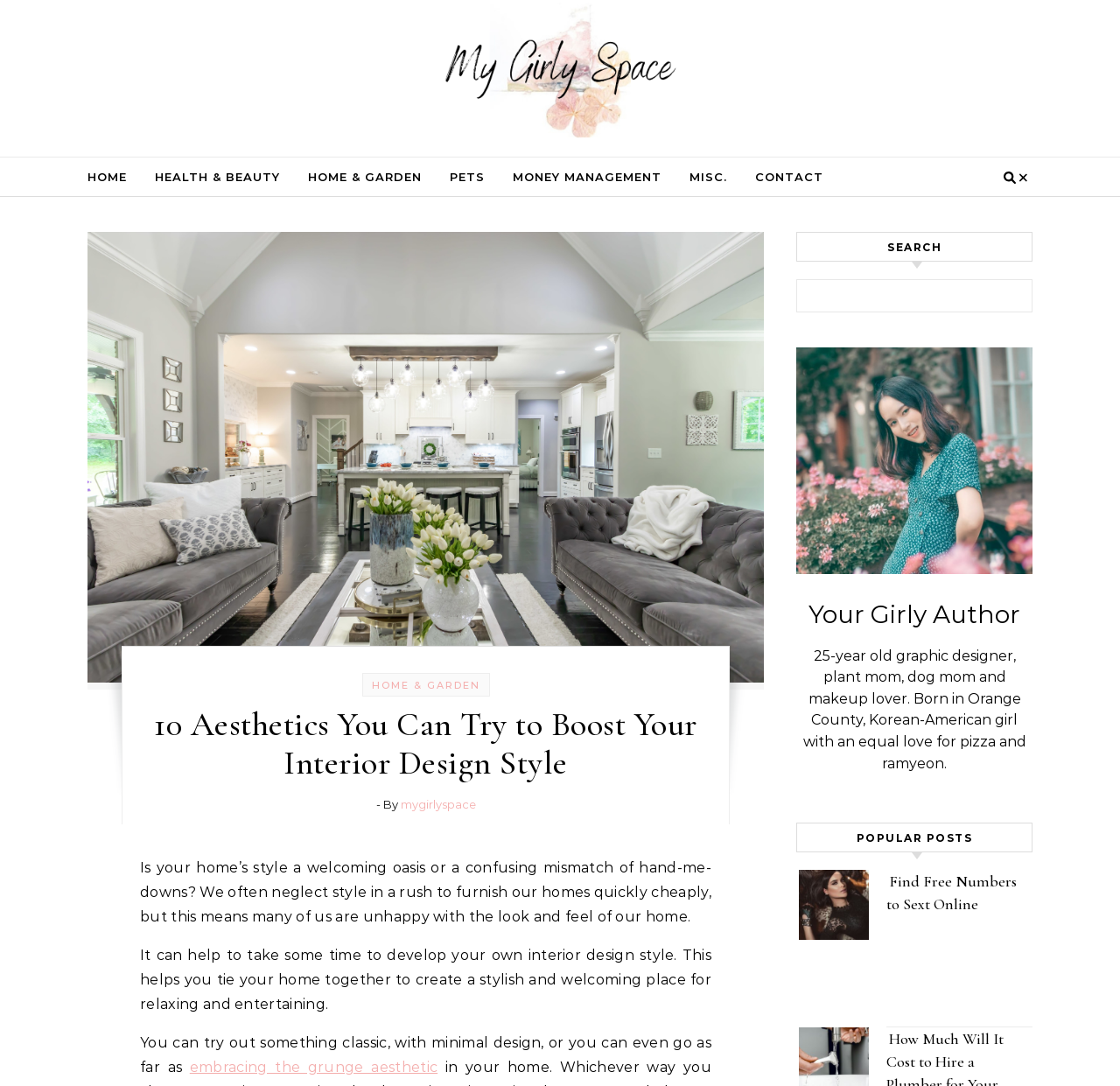Please identify the bounding box coordinates of the clickable area that will allow you to execute the instruction: "Click on the 'HOME' link".

[0.078, 0.145, 0.126, 0.18]